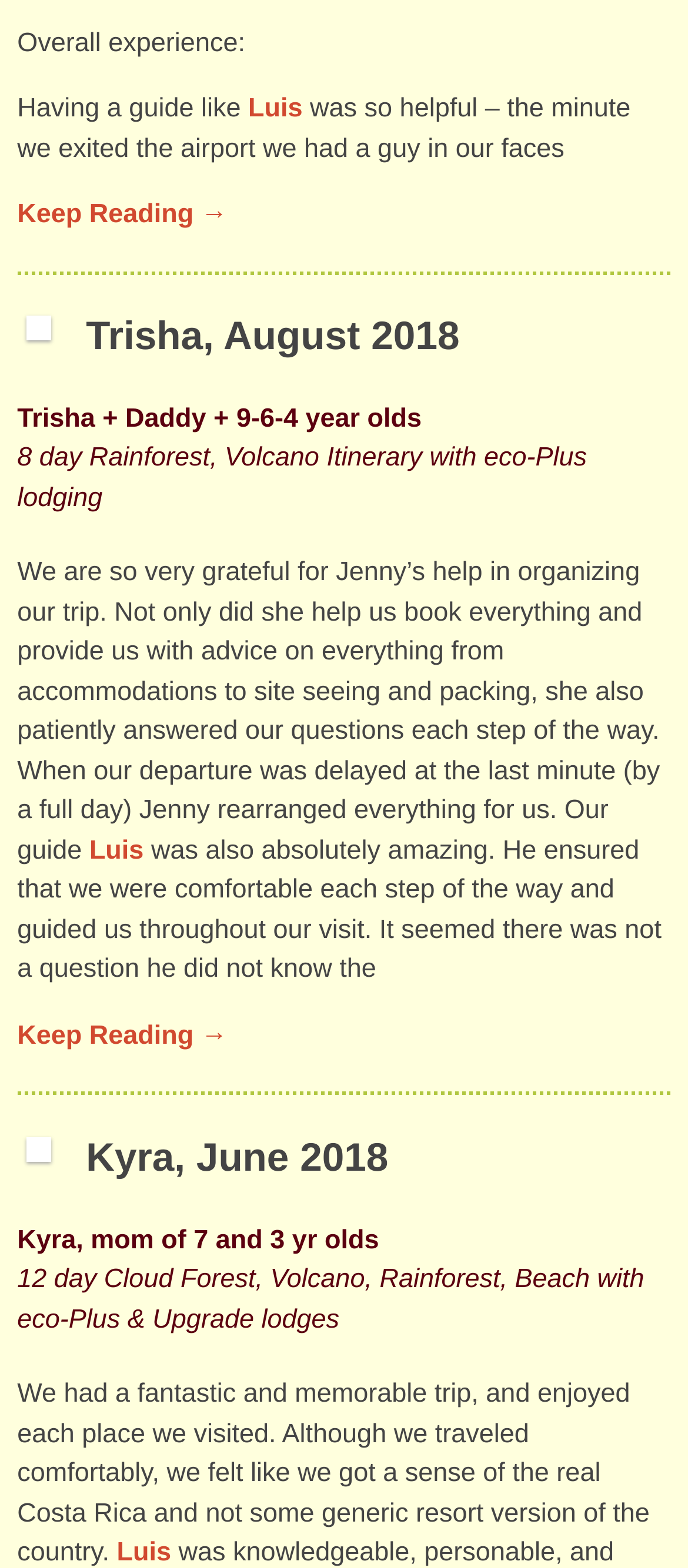Please locate the UI element described by "Kyra, June 2018" and provide its bounding box coordinates.

[0.125, 0.724, 0.564, 0.752]